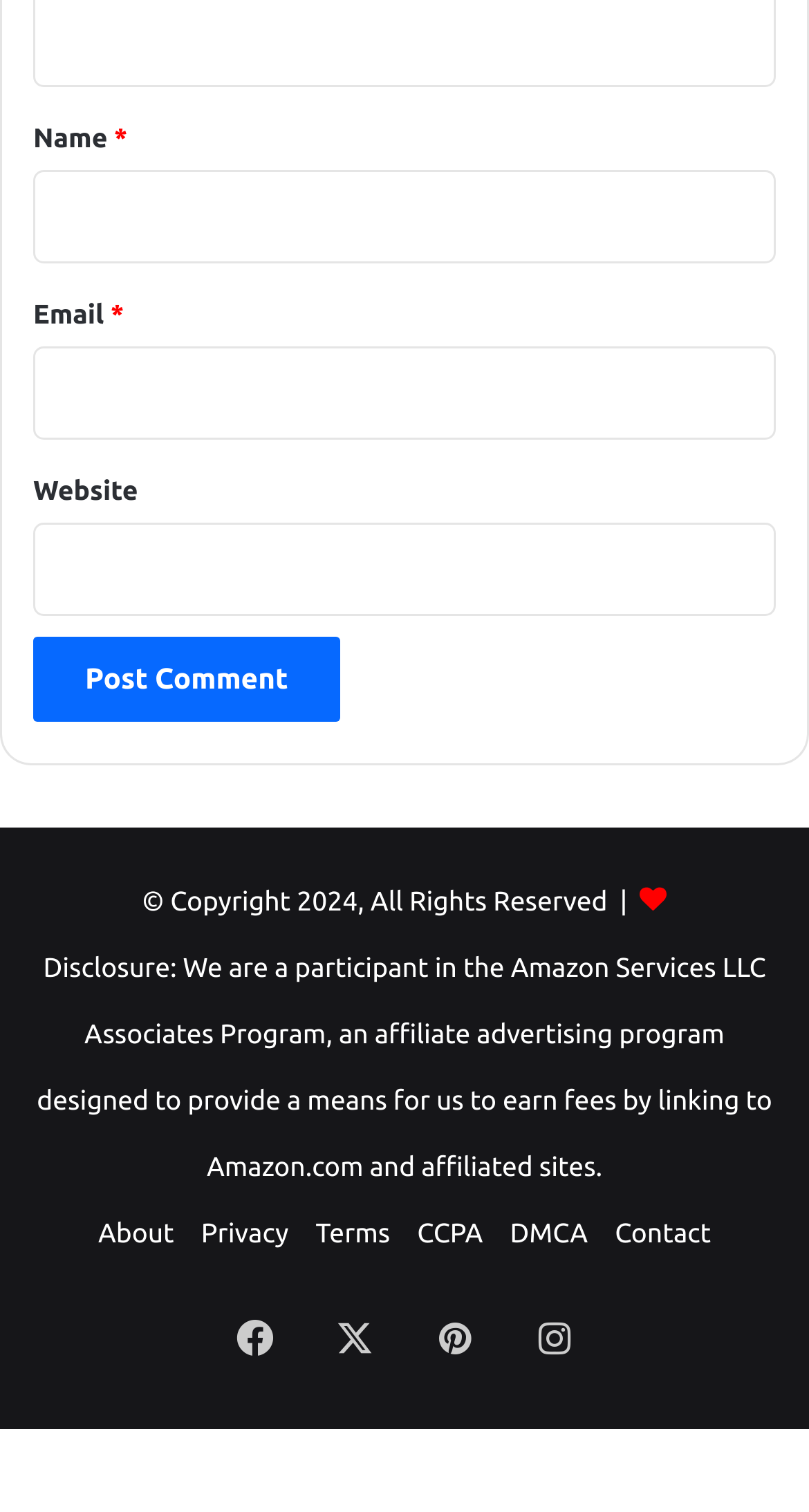Identify the bounding box coordinates for the UI element described by the following text: "About". Provide the coordinates as four float numbers between 0 and 1, in the format [left, top, right, bottom].

[0.121, 0.807, 0.215, 0.826]